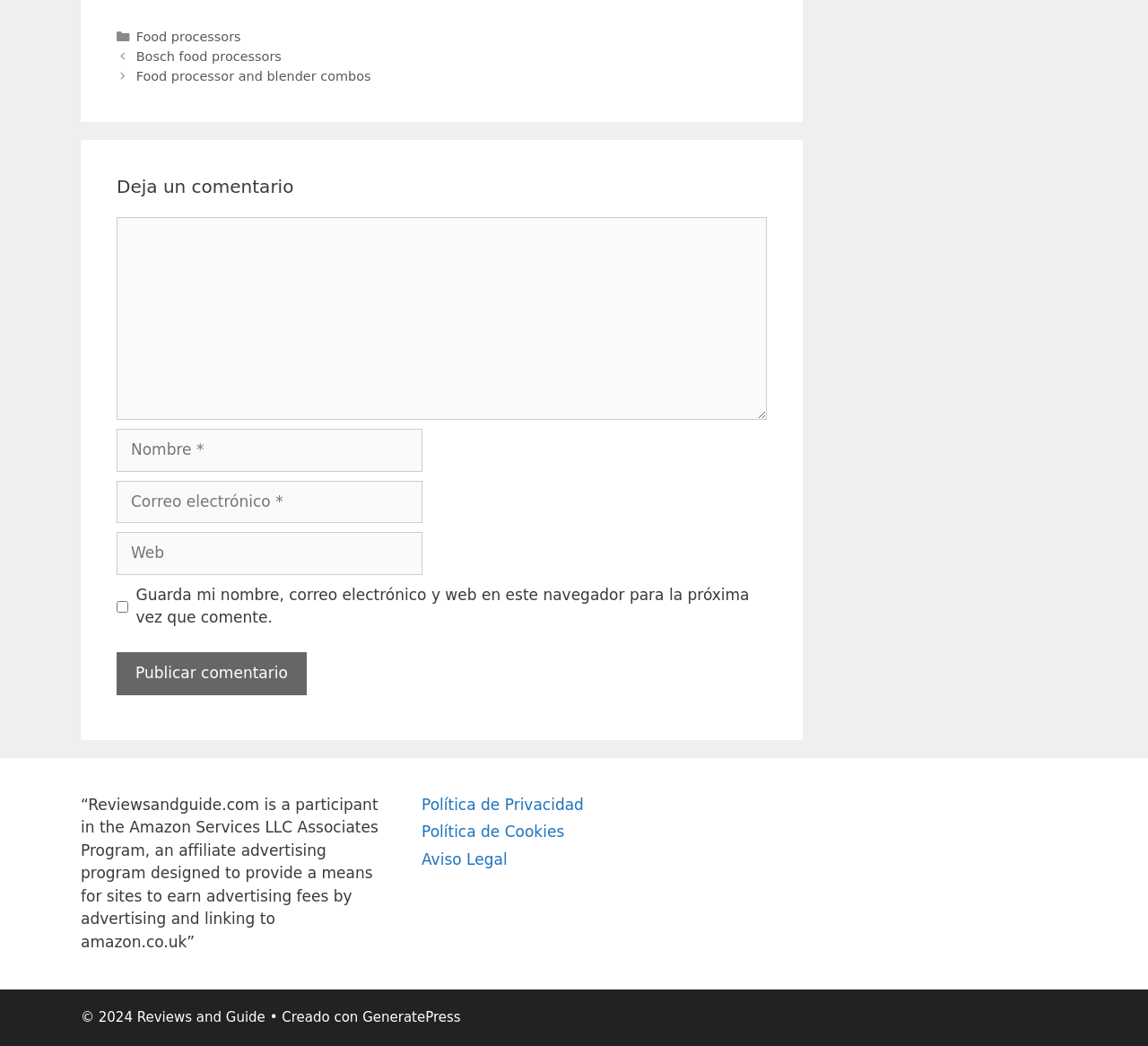Please give a short response to the question using one word or a phrase:
What is the category of the current entry?

Food processors